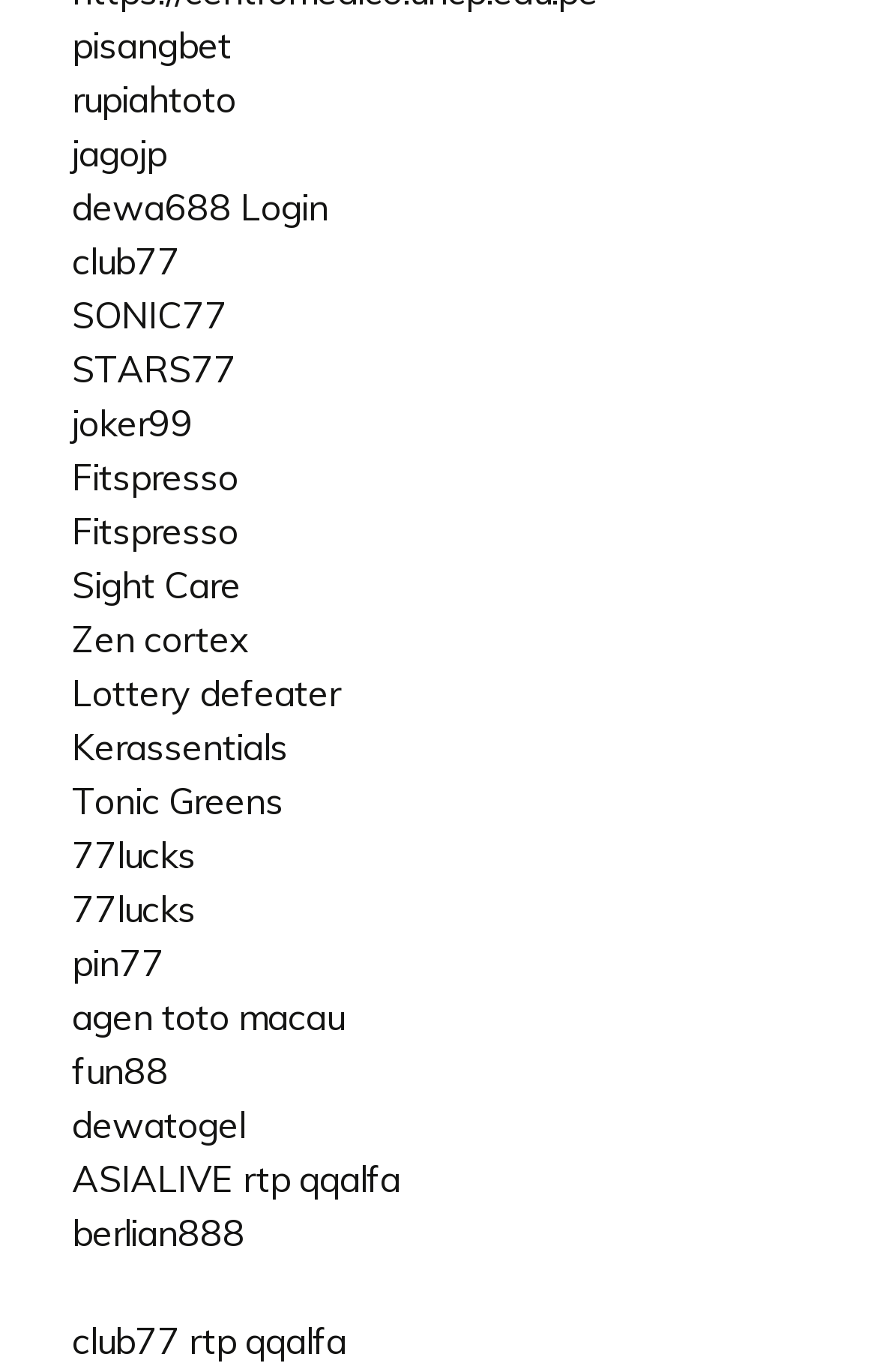What is the last link on this webpage?
Answer the question based on the image using a single word or a brief phrase.

rtp qqalfa